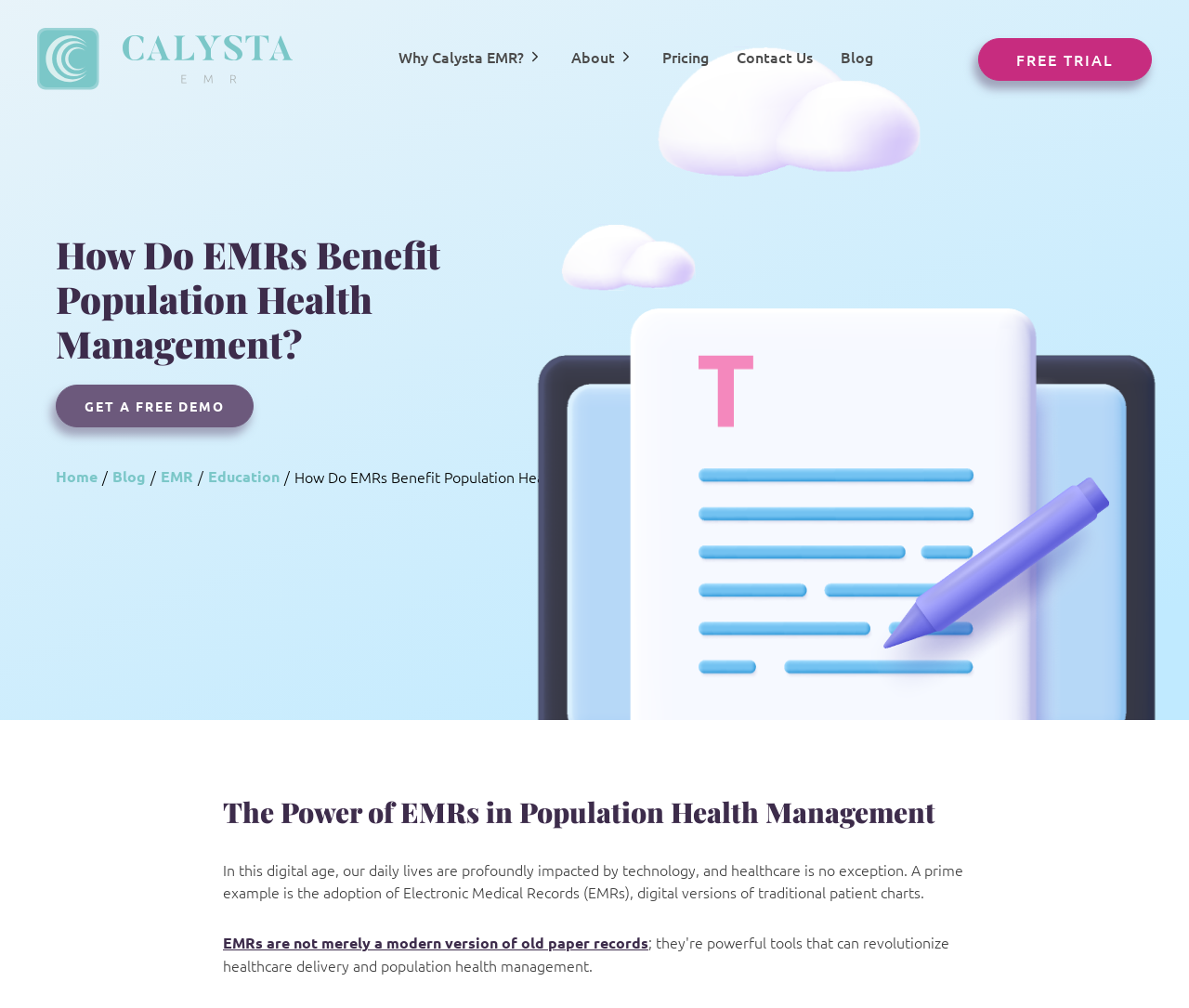What is the position of the 'COMMUNITY DRIVEN' link?
Carefully examine the image and provide a detailed answer to the question.

I analyzed the bounding box coordinates of the 'COMMUNITY DRIVEN' link element with ID 910, which are [0.045, 0.205, 0.234, 0.229]. Since the y1 coordinate is 0.205, which is relatively small, I concluded that the link is positioned at the top-left of the webpage.